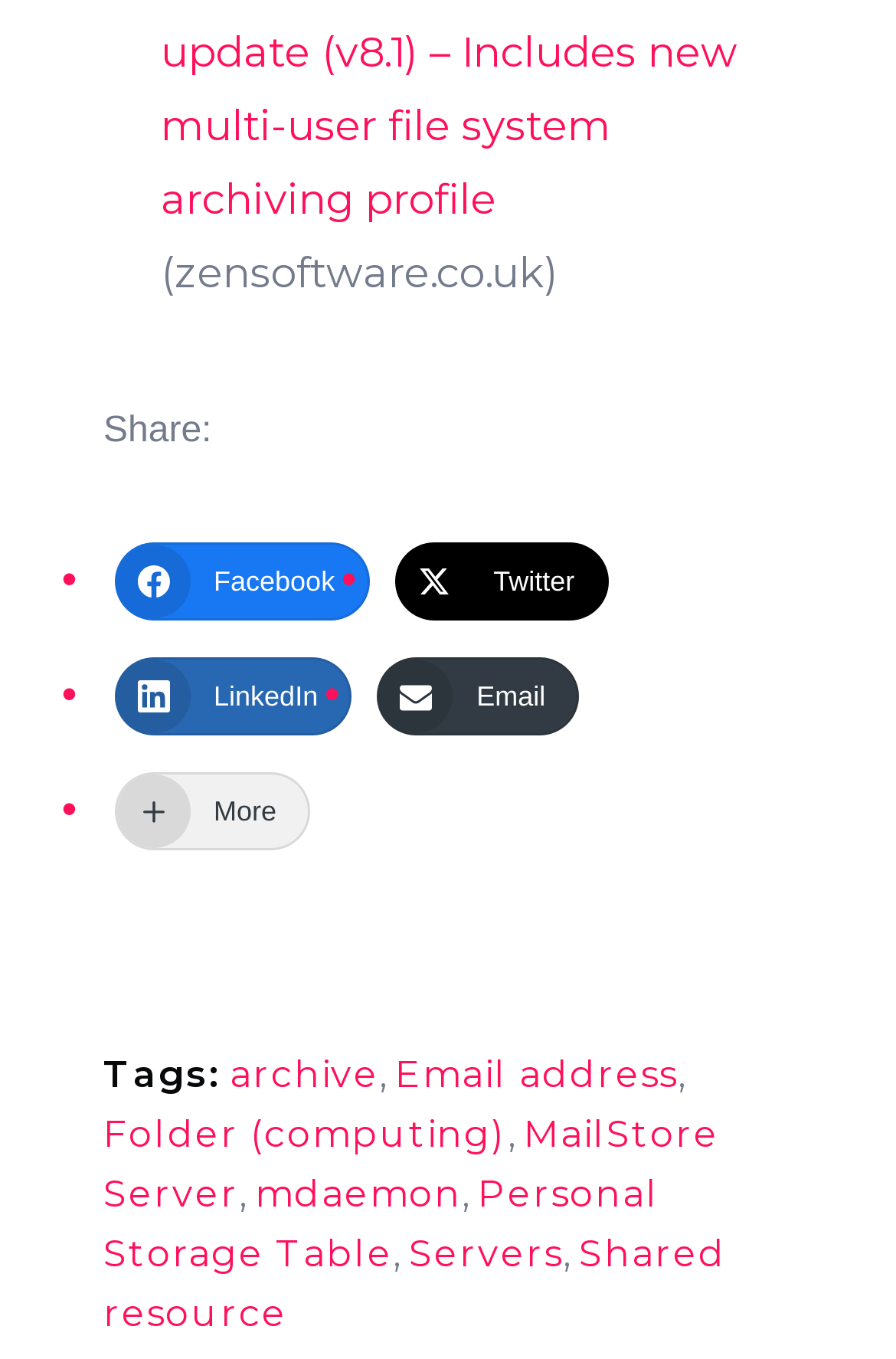Locate the bounding box coordinates of the region to be clicked to comply with the following instruction: "View archive tag". The coordinates must be four float numbers between 0 and 1, in the form [left, top, right, bottom].

[0.256, 0.775, 0.423, 0.807]